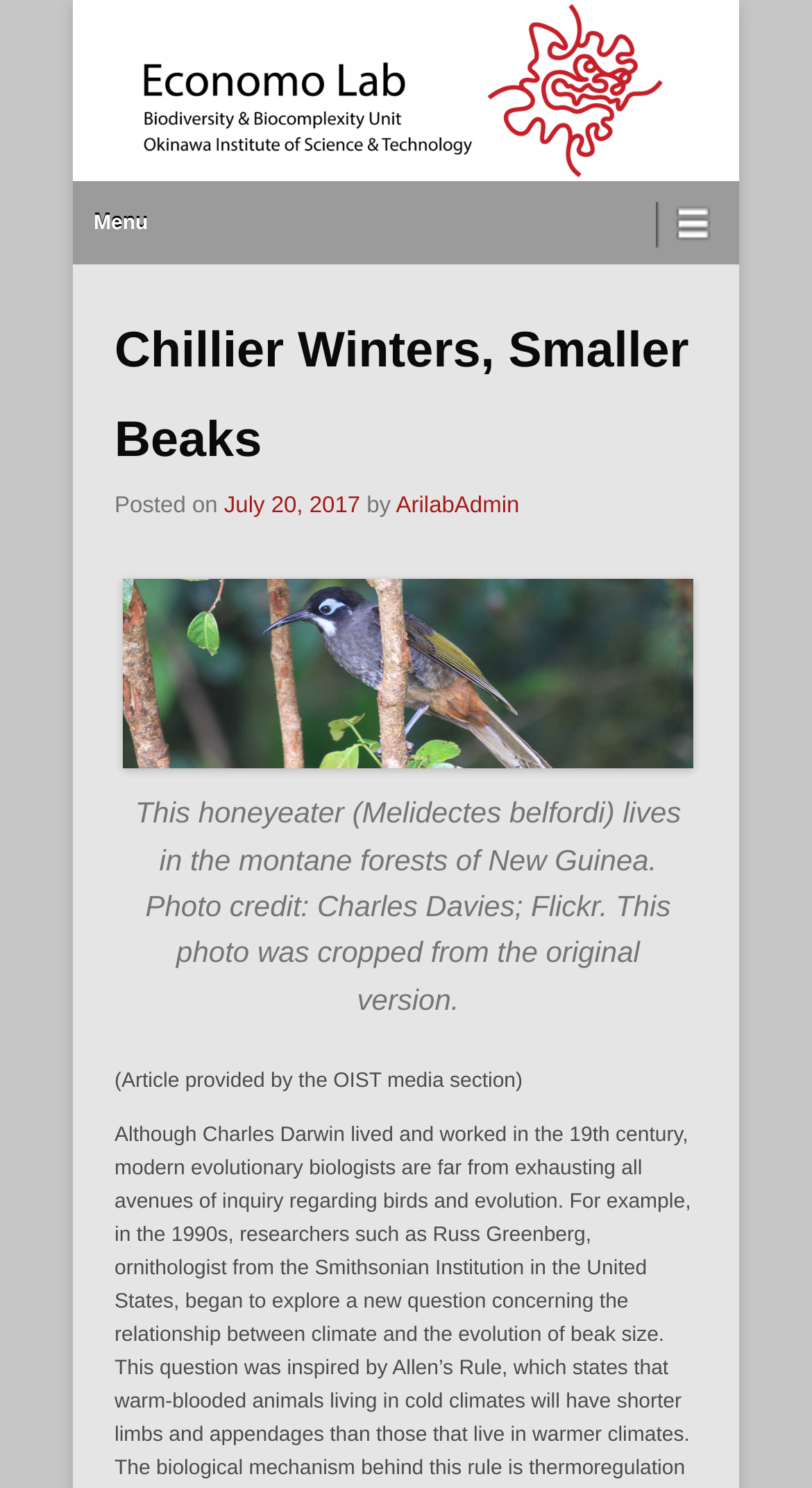Offer a thorough description of the webpage.

The webpage is about a research article titled "Chillier Winters, Smaller Beaks" from the Economo Lab. At the top, there is a logo of the Economo Lab, which is an image with a link to the lab's website. Next to the logo, there is a text describing the affiliation of the lab, "Biodiversity & Biocomplexity Unit, Okinawa Institute of Science & Technology Graduate University". 

On the top-right corner, there are two links, one with no text and another labeled "Menu". Below the logo, there is a header section with the title of the article "Chillier Winters, Smaller Beaks" and a subheading with the publication date "July 20, 2017" and the author "ArilabAdmin". 

Below the header section, there is a large image of a honeyeater bird, which is described in a caption below the image. The caption explains that the photo is of a honeyeater living in the montane forests of New Guinea and provides the photo credit. 

At the bottom of the page, there is a note stating that the article is provided by the OIST media section.